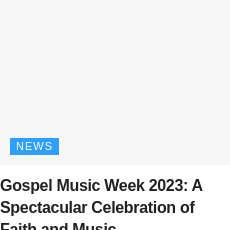Detail every significant feature and component of the image.

The image highlights the headline "Gospel Music Week 2023: A Spectacular Celebration of Faith and Music," indicating an event focused on celebrating gospel music and its significance. Featuring a prominent blue button labeled "NEWS," this article likely provides updates and insights related to the event, appealing to enthusiasts of gospel music and spiritual gatherings. The design emphasizes the celebratory tone of the event, inviting readers to engage with the featured content about faith and music.